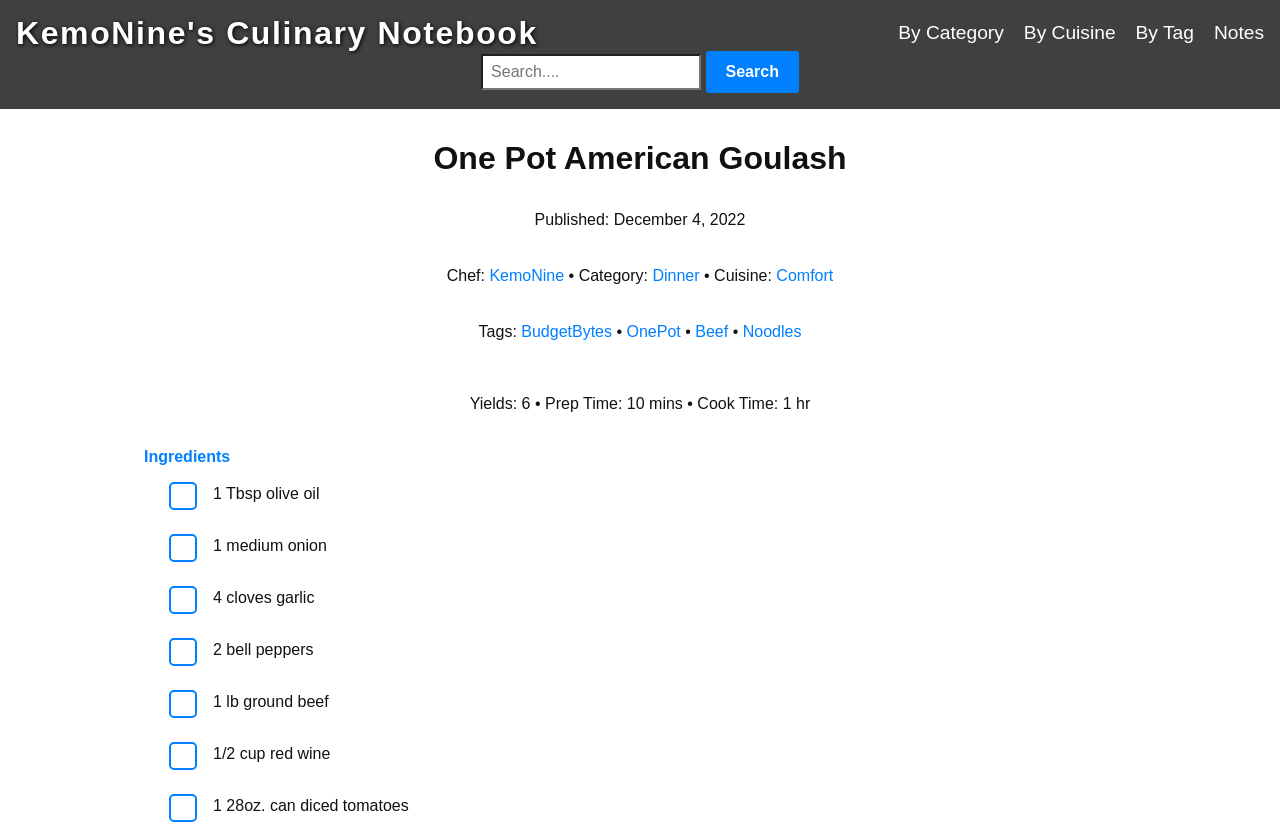What is the name of the chef?
Look at the screenshot and give a one-word or phrase answer.

KemoNine